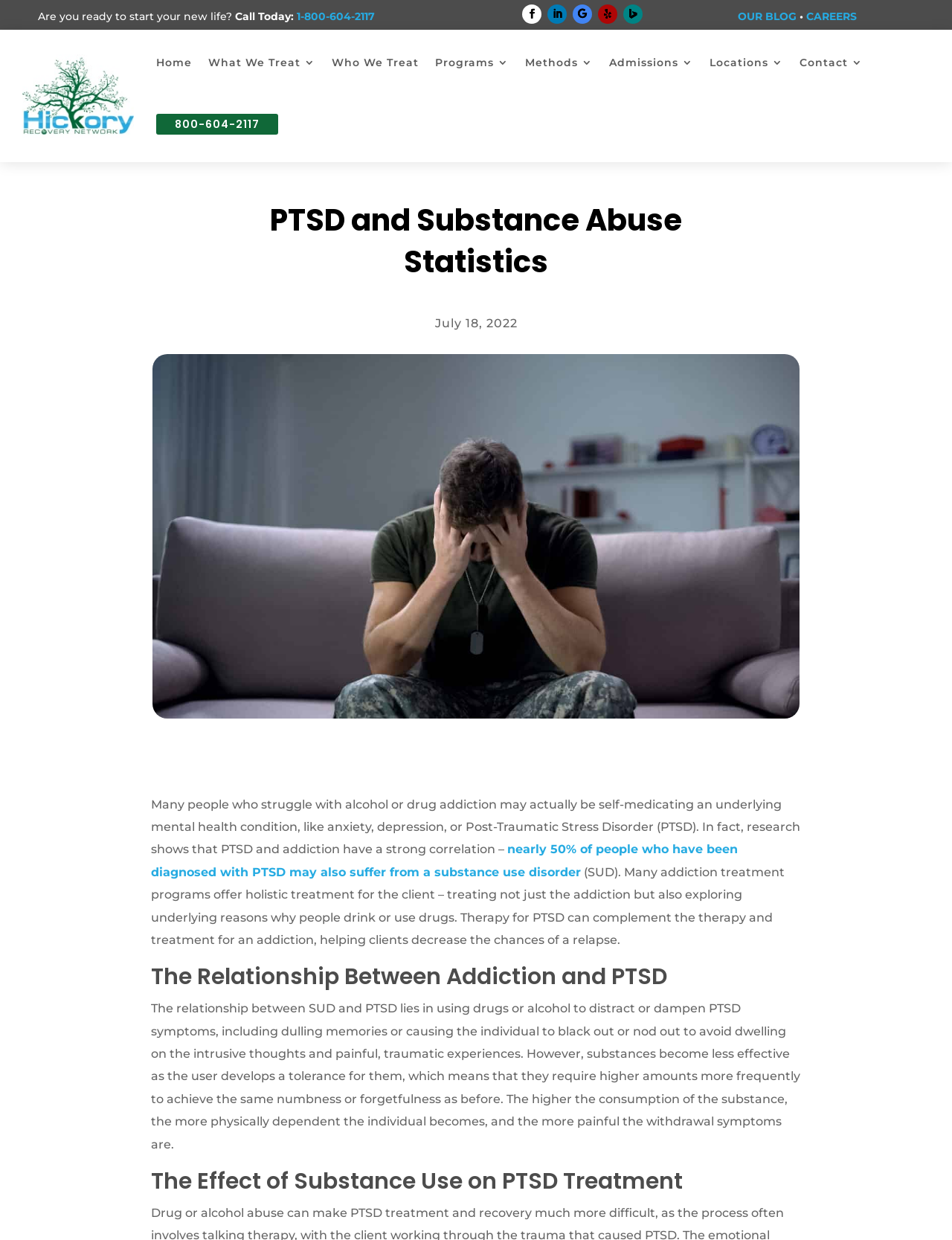Determine the bounding box coordinates of the target area to click to execute the following instruction: "Read the blog."

[0.775, 0.008, 0.837, 0.019]